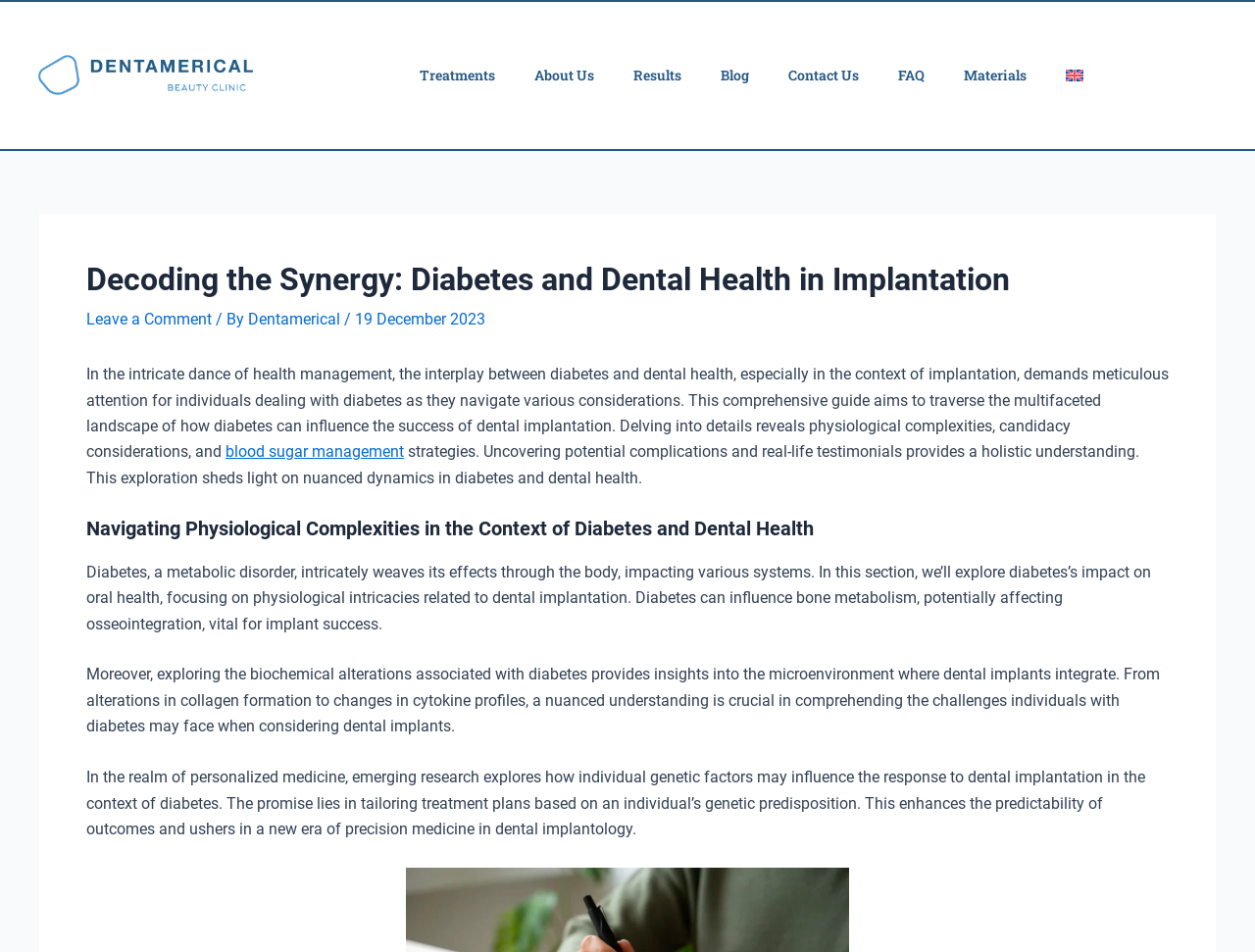What is the topic of the article?
Based on the image, answer the question with as much detail as possible.

Based on the webpage content, the topic of the article is about the relationship between diabetes and dental health, specifically in the context of implantation. The article aims to provide a comprehensive guide to understanding how diabetes can influence the success of dental implantation.